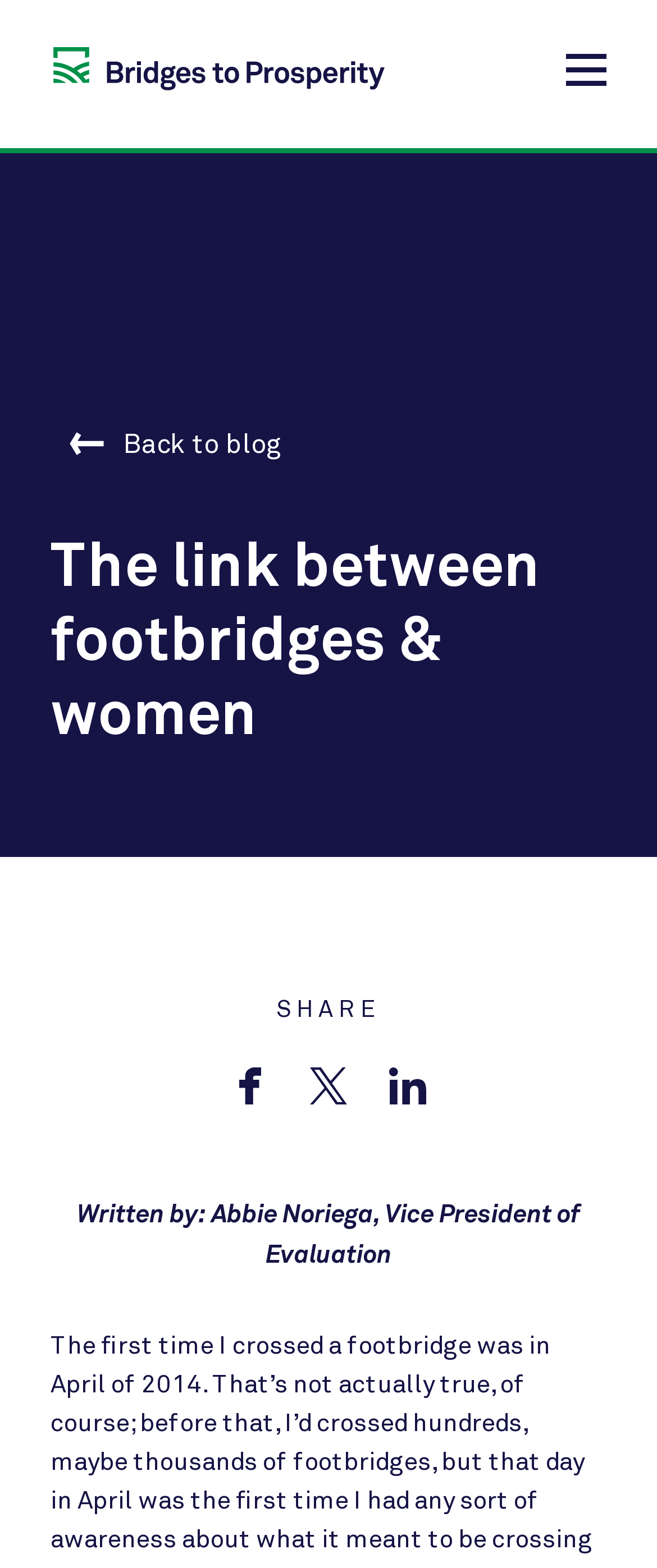Identify the bounding box coordinates for the UI element described as follows: "Cookie settings". Ensure the coordinates are four float numbers between 0 and 1, formatted as [left, top, right, bottom].

None